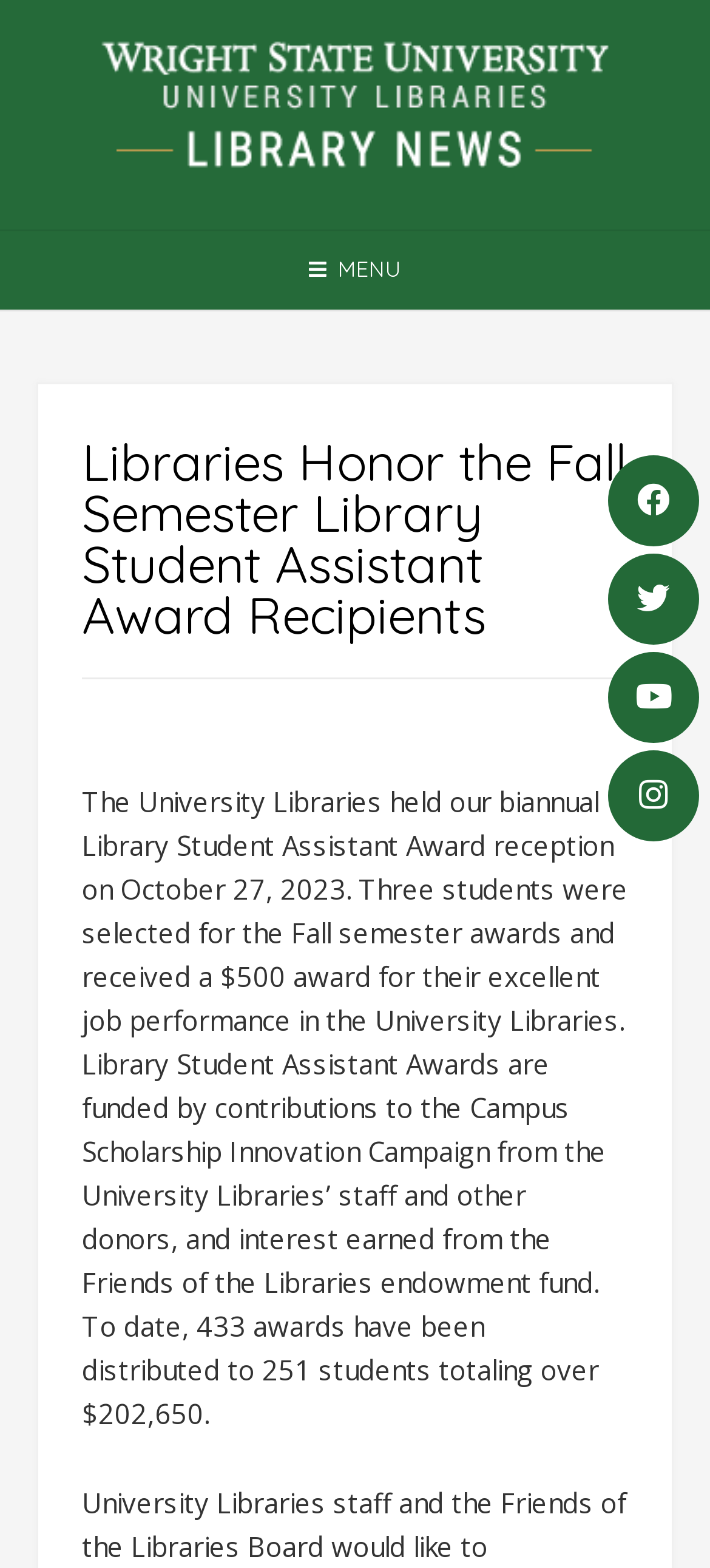Specify the bounding box coordinates (top-left x, top-left y, bottom-right x, bottom-right y) of the UI element in the screenshot that matches this description: title="View our YouTube Channel"

[0.856, 0.416, 0.985, 0.474]